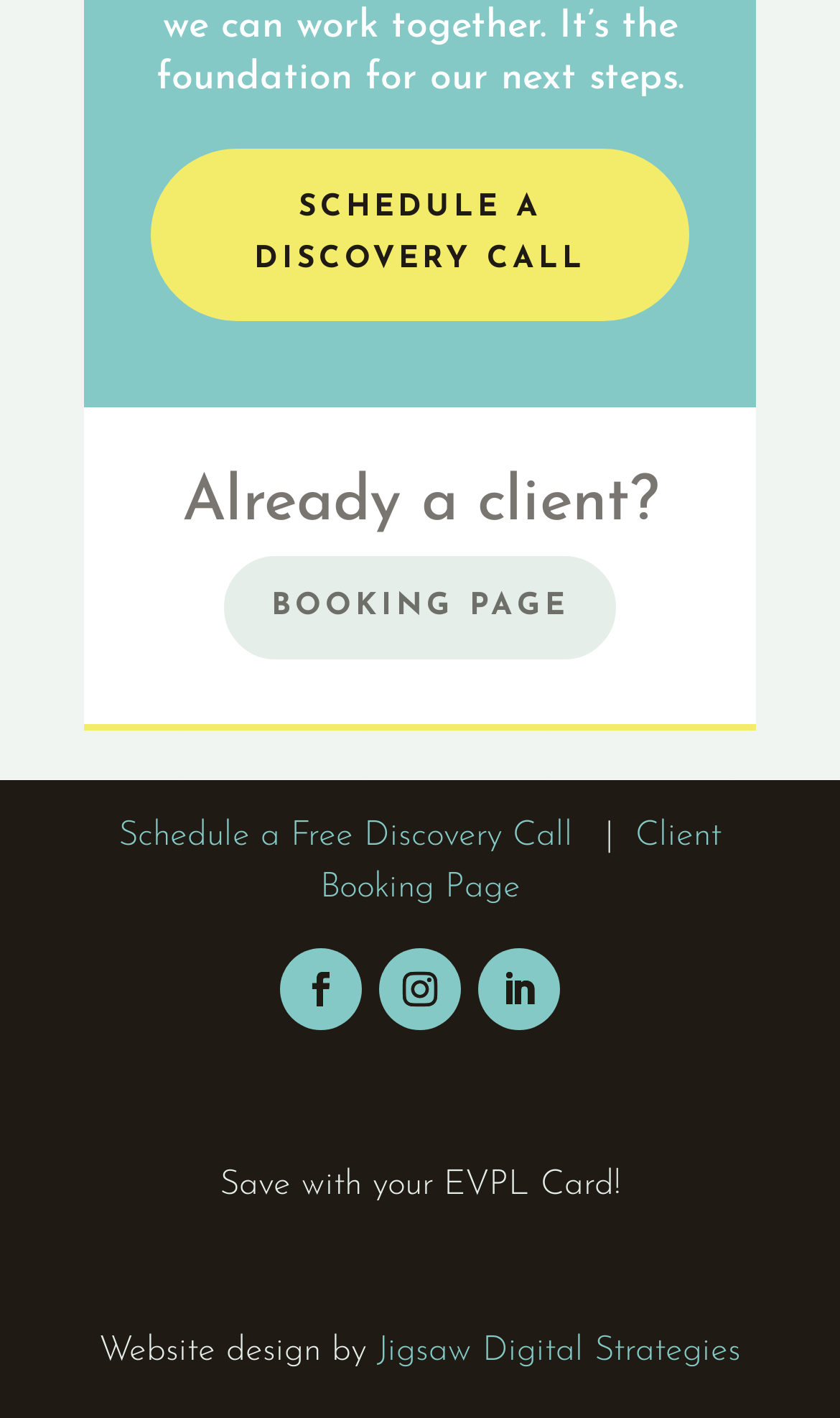Refer to the element description Schedule a Free Discovery Call and identify the corresponding bounding box in the screenshot. Format the coordinates as (top-left x, top-left y, bottom-right x, bottom-right y) with values in the range of 0 to 1.

[0.141, 0.578, 0.682, 0.602]